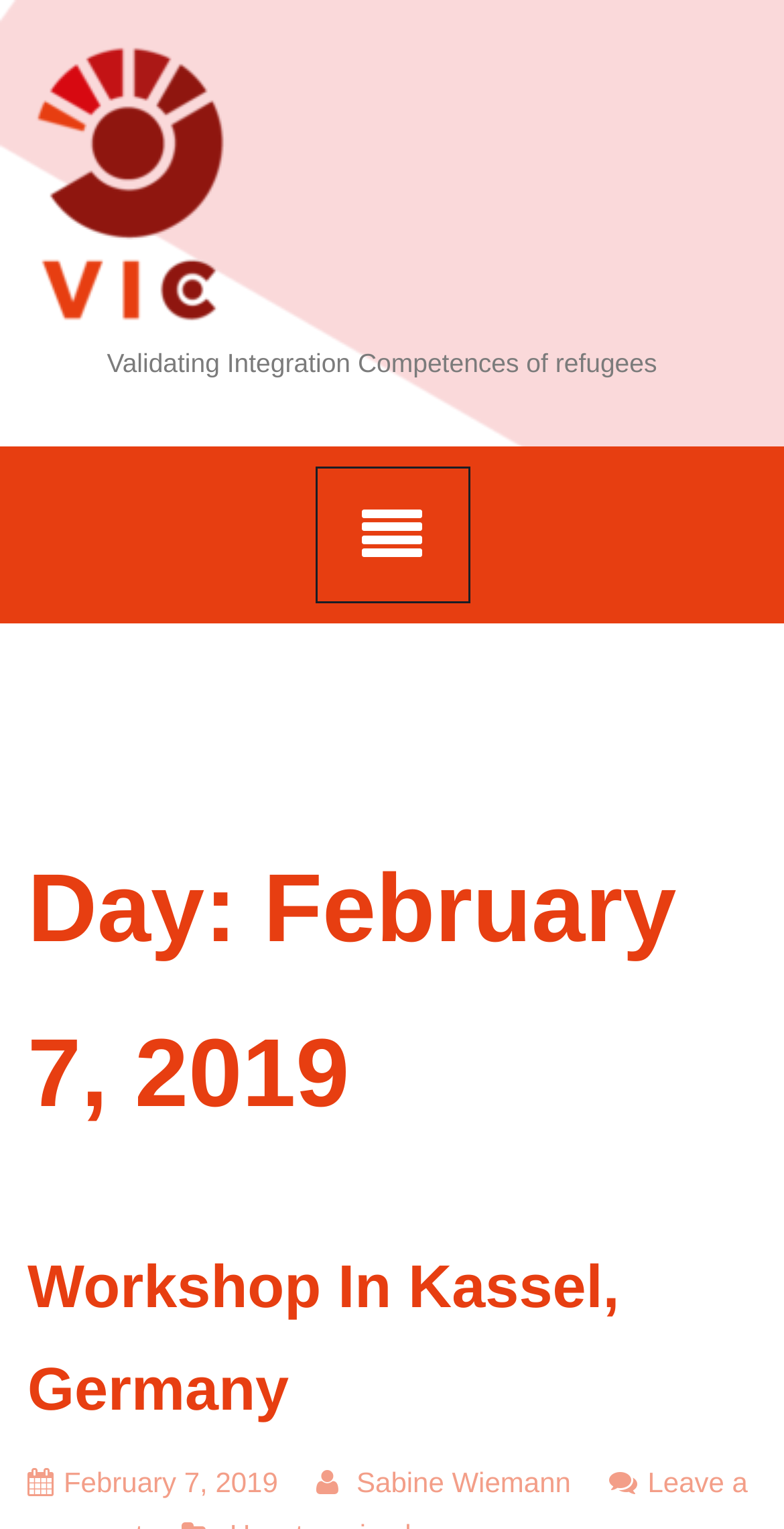Who is the author or organizer?
Please elaborate on the answer to the question with detailed information.

I found this answer by examining the link element ' Sabine Wiemann' which is a child of the 'Day: February 7, 2019' heading, suggesting that Sabine Wiemann is associated with the event or content of the webpage.